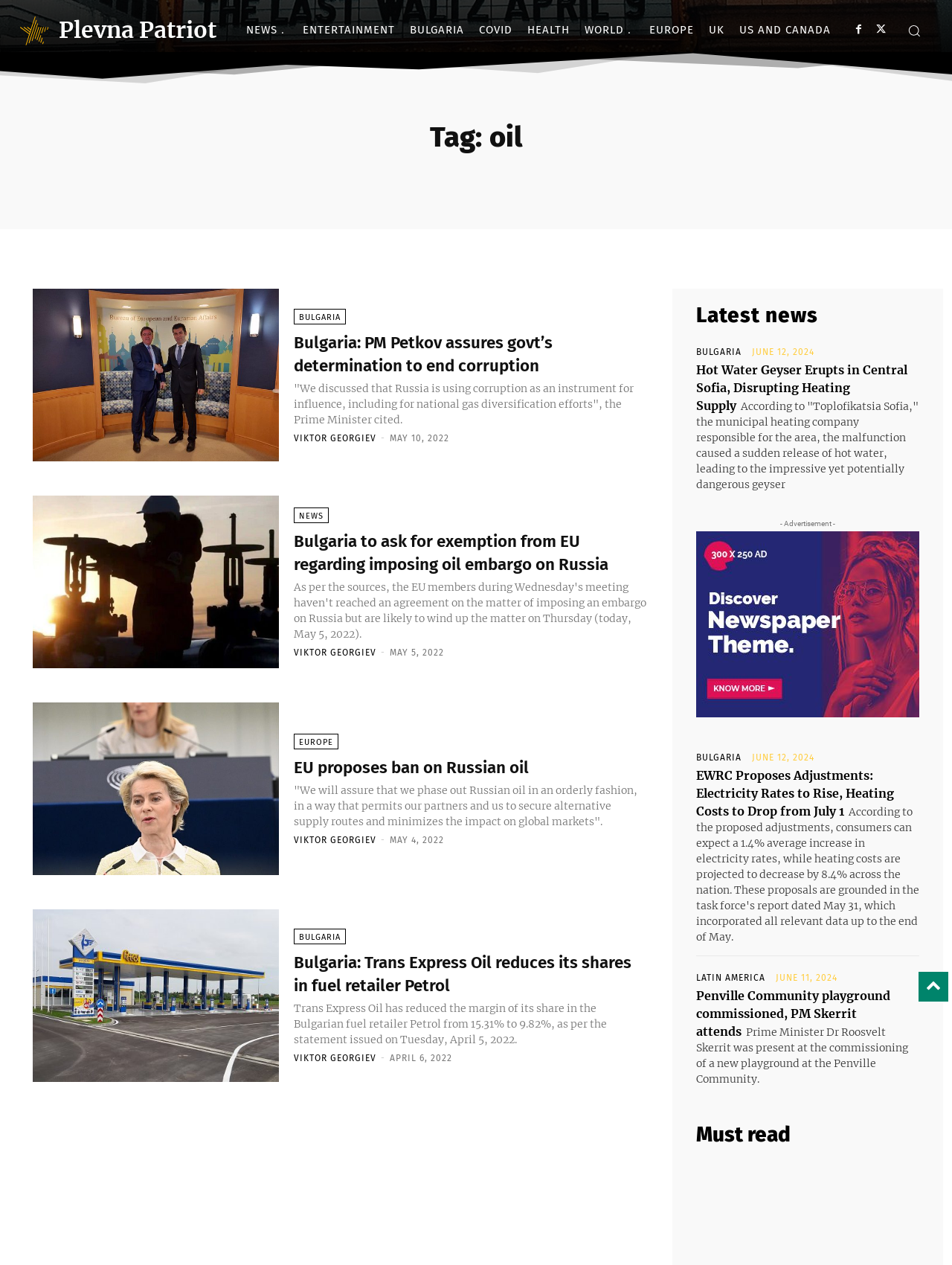What is the category of the news article at the top?
Refer to the image and answer the question using a single word or phrase.

BULGARIA